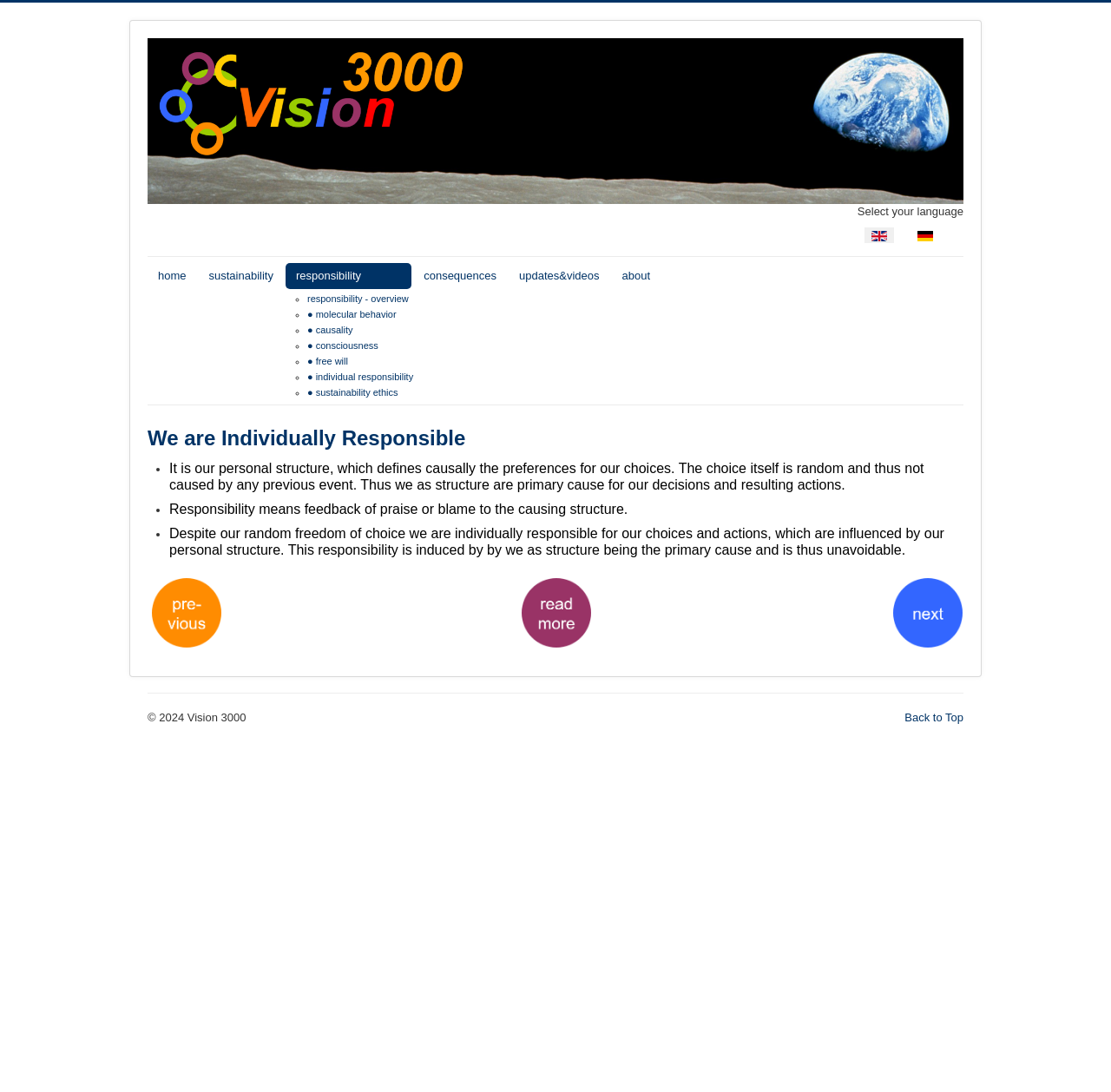Use one word or a short phrase to answer the question provided: 
What is the link below 'back to free will'?

back to free will